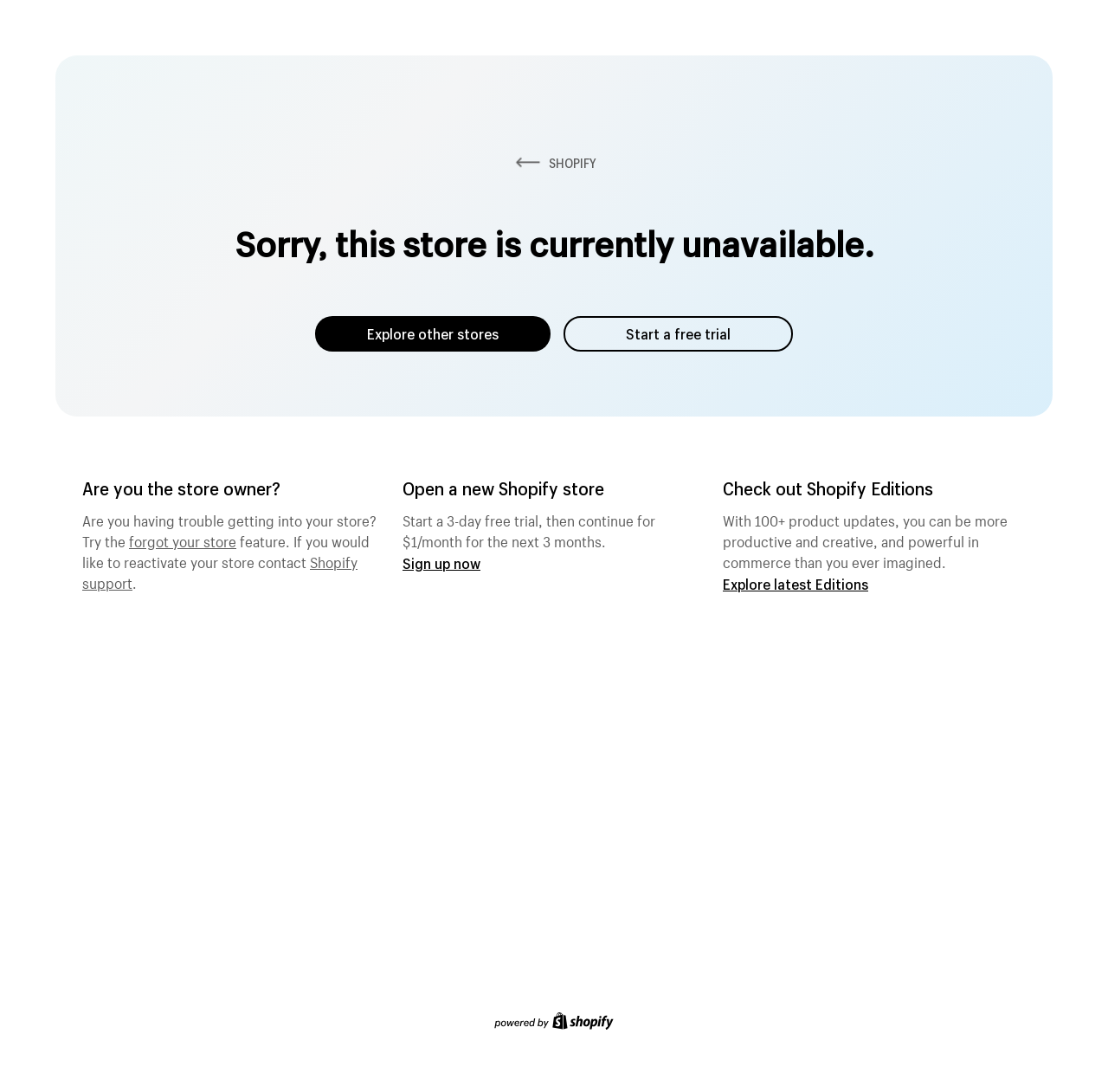Provide the bounding box coordinates for the specified HTML element described in this description: "Start a free trial". The coordinates should be four float numbers ranging from 0 to 1, in the format [left, top, right, bottom].

[0.509, 0.289, 0.716, 0.322]